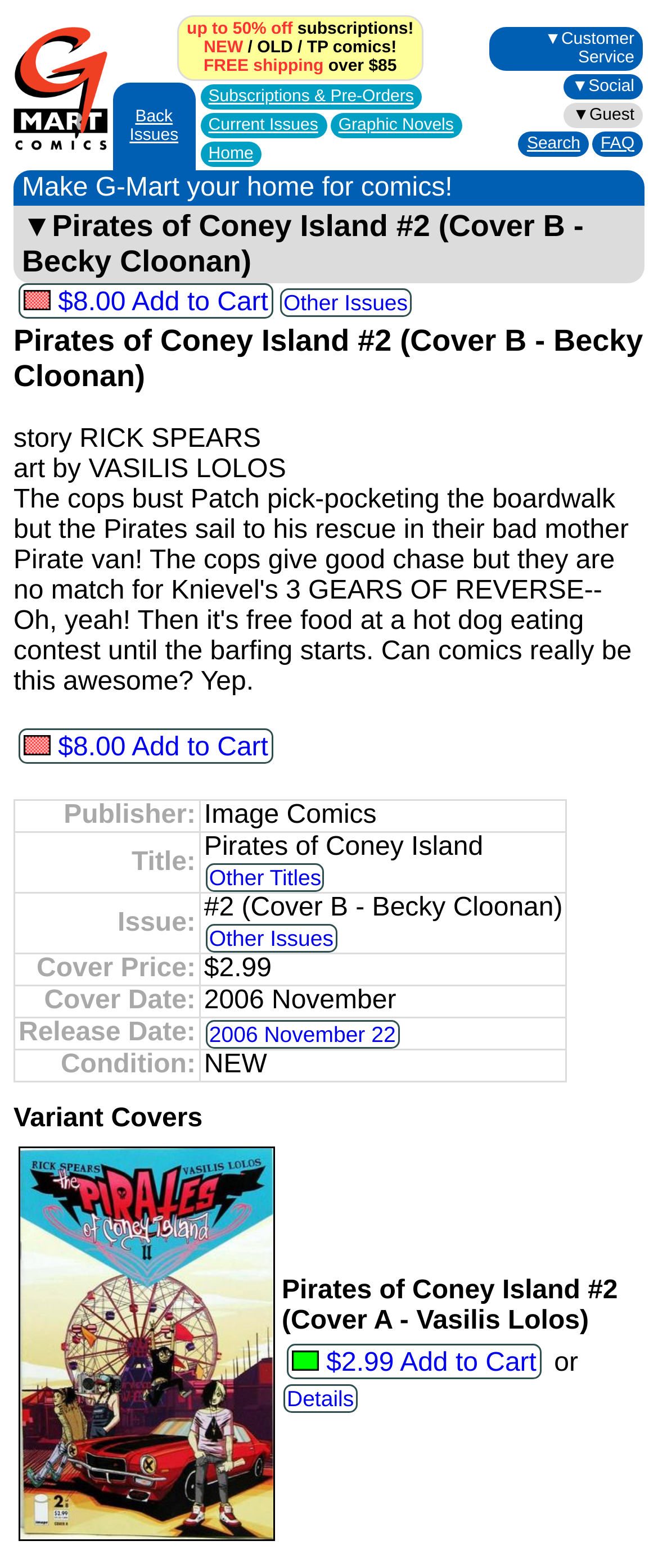How many variant covers are shown on the webpage?
Examine the image and provide an in-depth answer to the question.

I found the answer by looking at the layout table element on the webpage, which has a row with a cell that shows a variant cover. There is only one variant cover shown on the webpage.